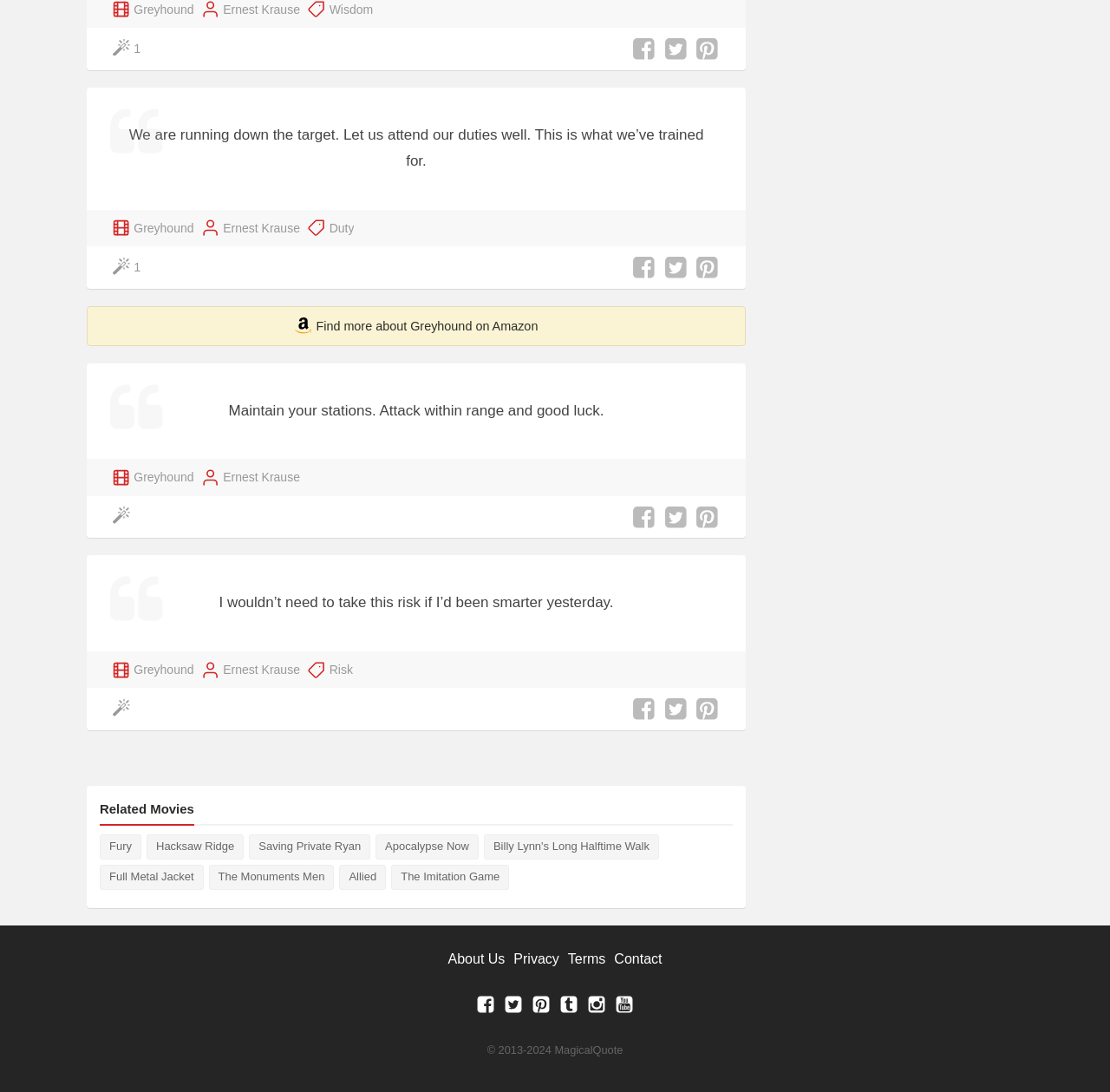Can you give a comprehensive explanation to the question given the content of the image?
What is the theme of the quotes?

I analyzed the text elements and found that the quotes are related to duty and risk, as they mention taking risks and doing one's duty.